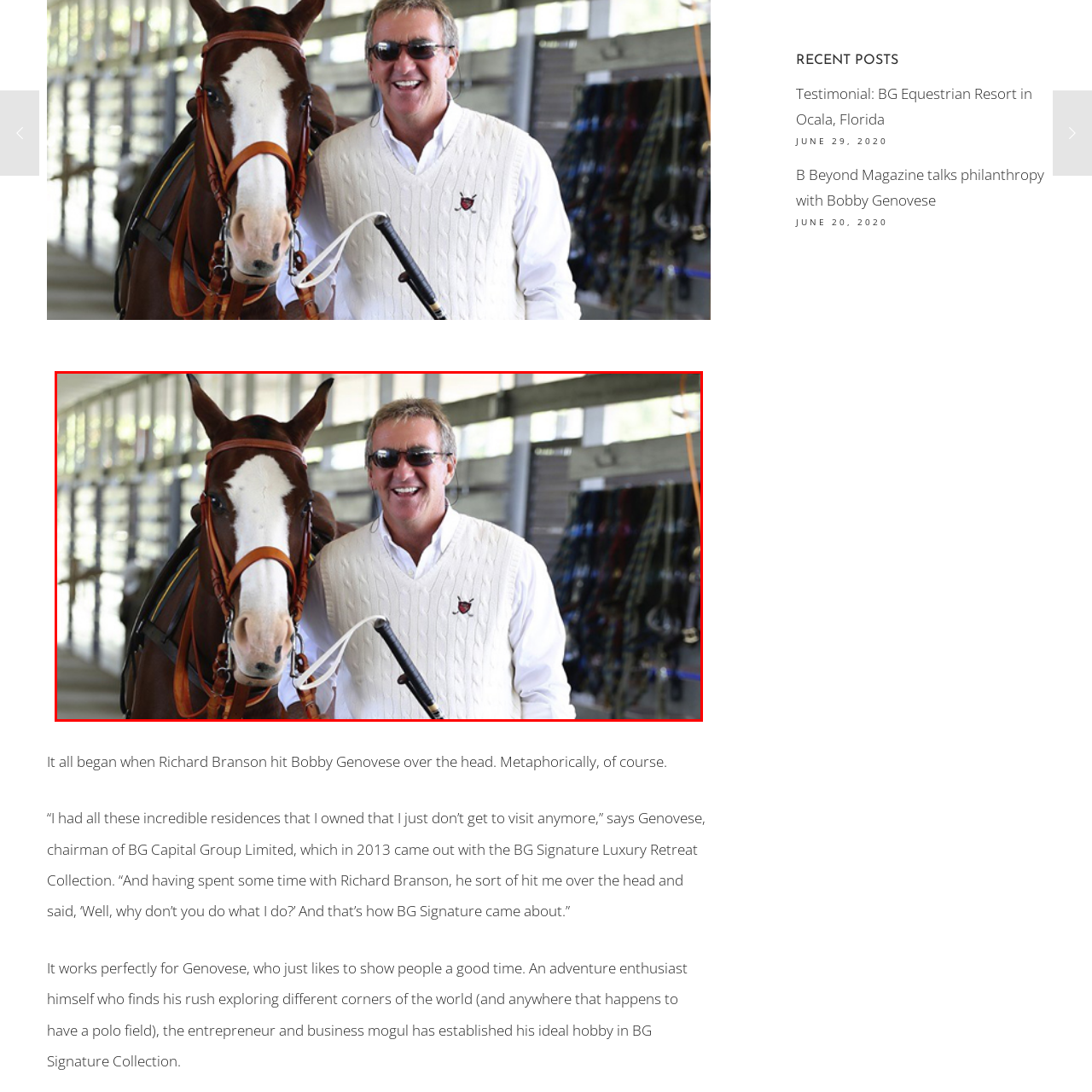Explain in detail what is depicted in the image within the red-bordered box.

In this engaging image, Bobby Genovese stands beaming beside a beautiful horse, showcasing his passion for equestrianism. He’s dressed casually yet stylishly in a white, cable-knit sweater, accompanied by sunglasses that add a touch of sophistication to his friendly demeanor. The backdrop features a well-lit stable, hinting at the atmosphere of adventure and leisure Genovese embodies. His warm smile reflects his enthusiasm for good times and the journey he has embarked on in the luxury retreat sector, particularly through his BG Signature Collection. This moment captures not only his love for horses but also the vibrant lifestyle he promotes, combining business acumen with personal passion.